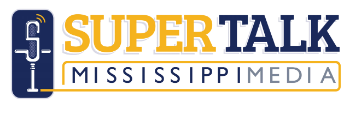What is the term displayed in a lighter grey in the logo?
Examine the screenshot and reply with a single word or phrase.

MEDIA